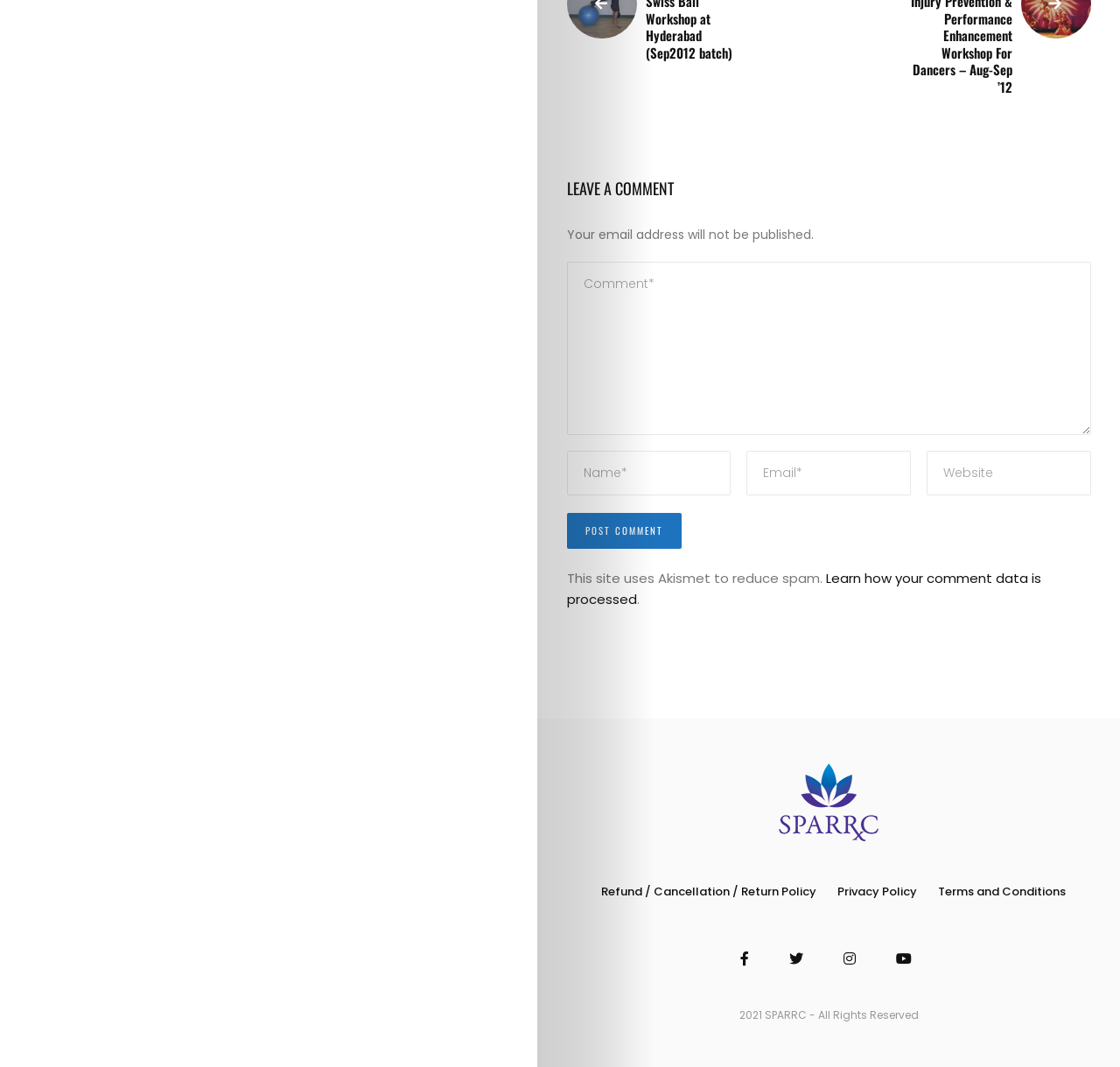Given the element description: "alt="Sports & Fitness Medicine E-Magazine"", predict the bounding box coordinates of this UI element. The coordinates must be four float numbers between 0 and 1, given as [left, top, right, bottom].

[0.693, 0.715, 0.787, 0.793]